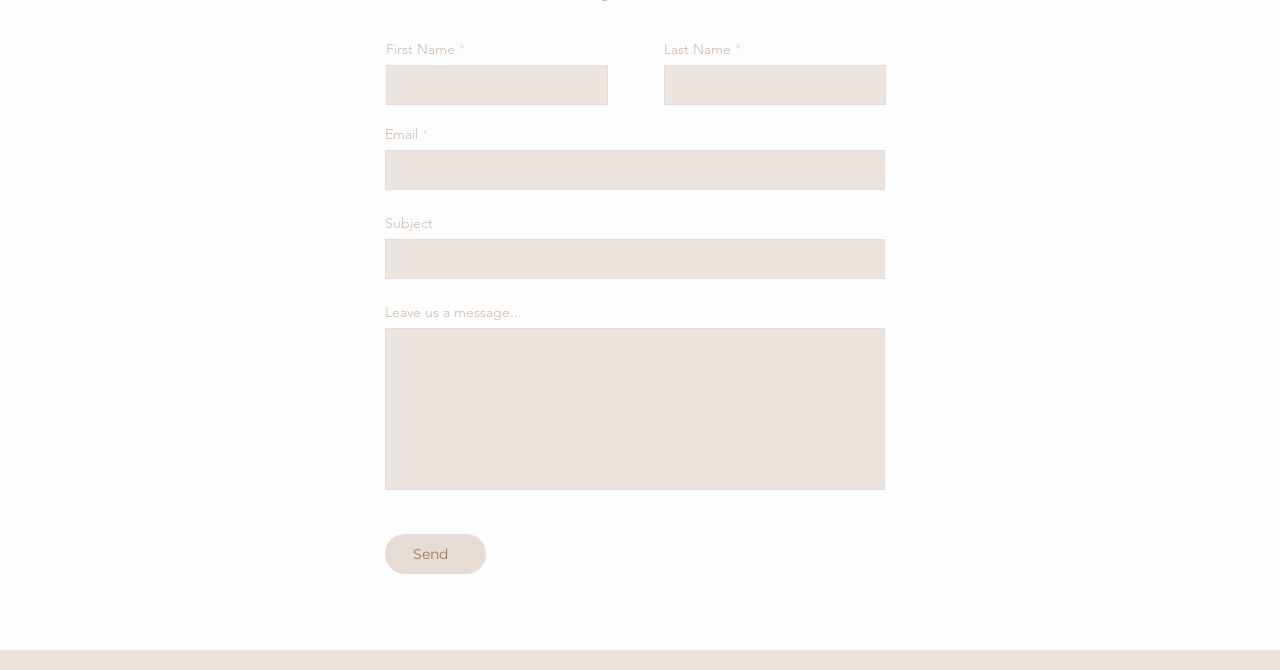What is the last field to fill in?
Give a one-word or short-phrase answer derived from the screenshot.

Leave us a message...